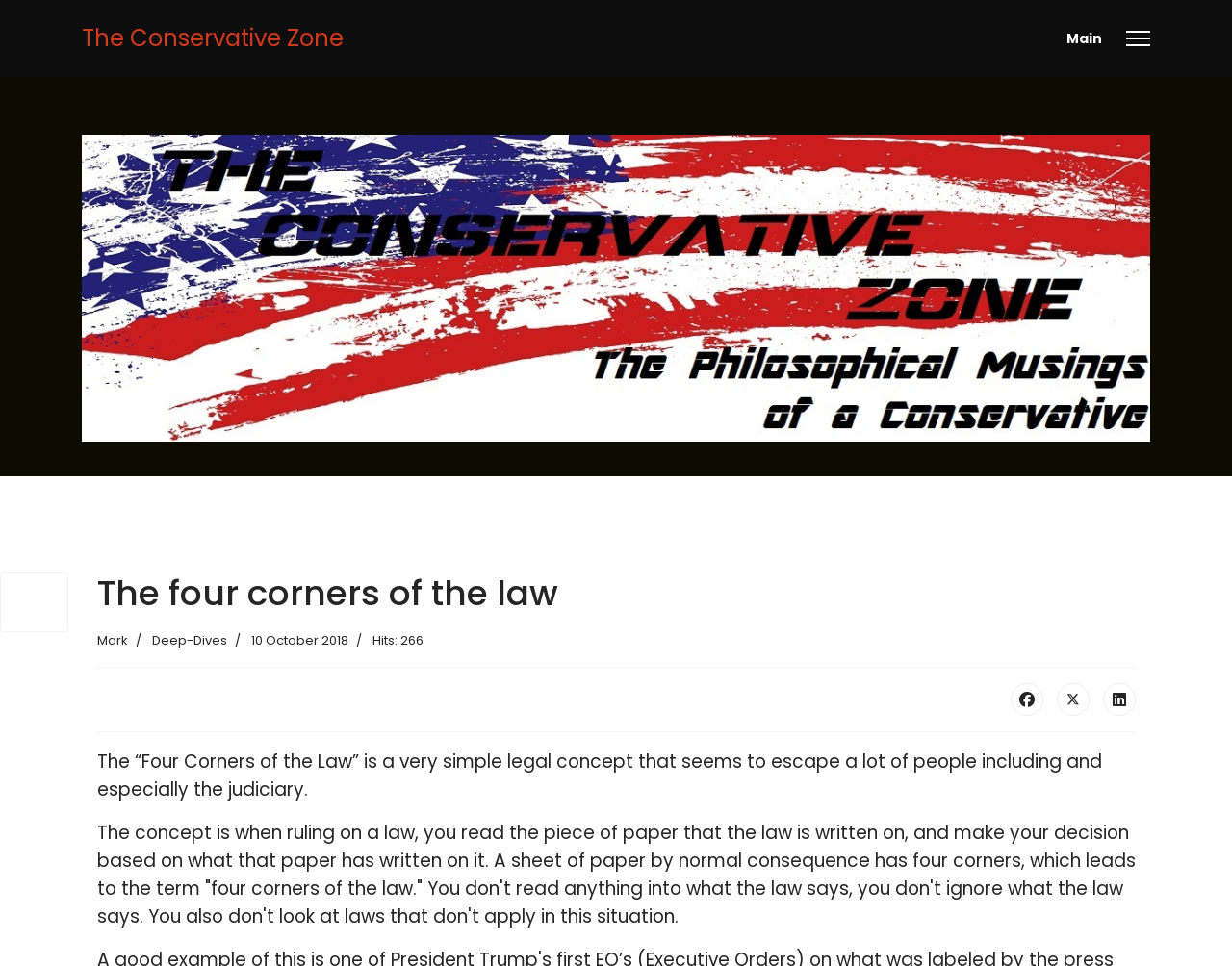Please reply to the following question using a single word or phrase: 
What is the date of publication?

10 October 2018